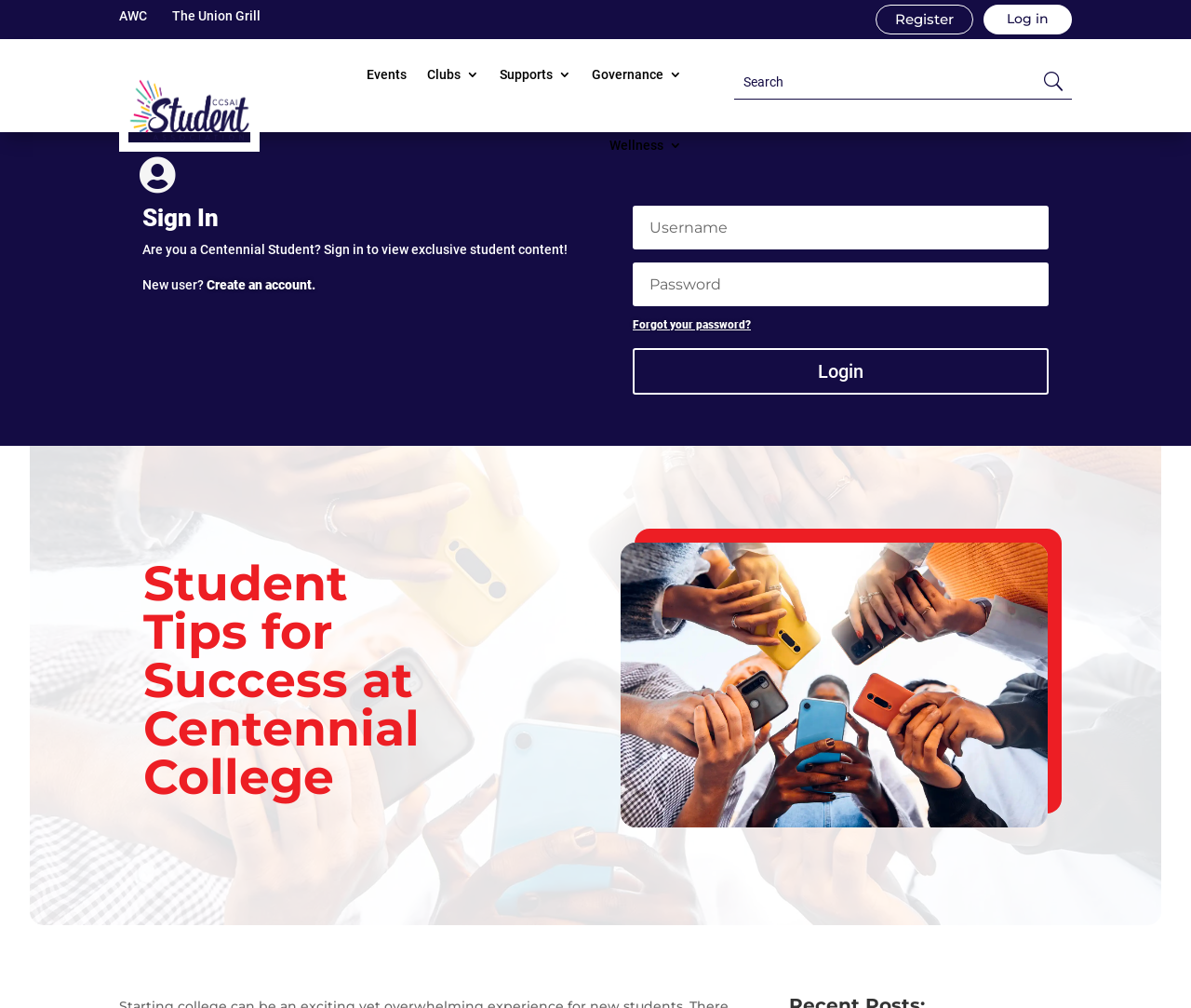Please determine the bounding box coordinates of the element to click in order to execute the following instruction: "View About Us page". The coordinates should be four float numbers between 0 and 1, specified as [left, top, right, bottom].

None